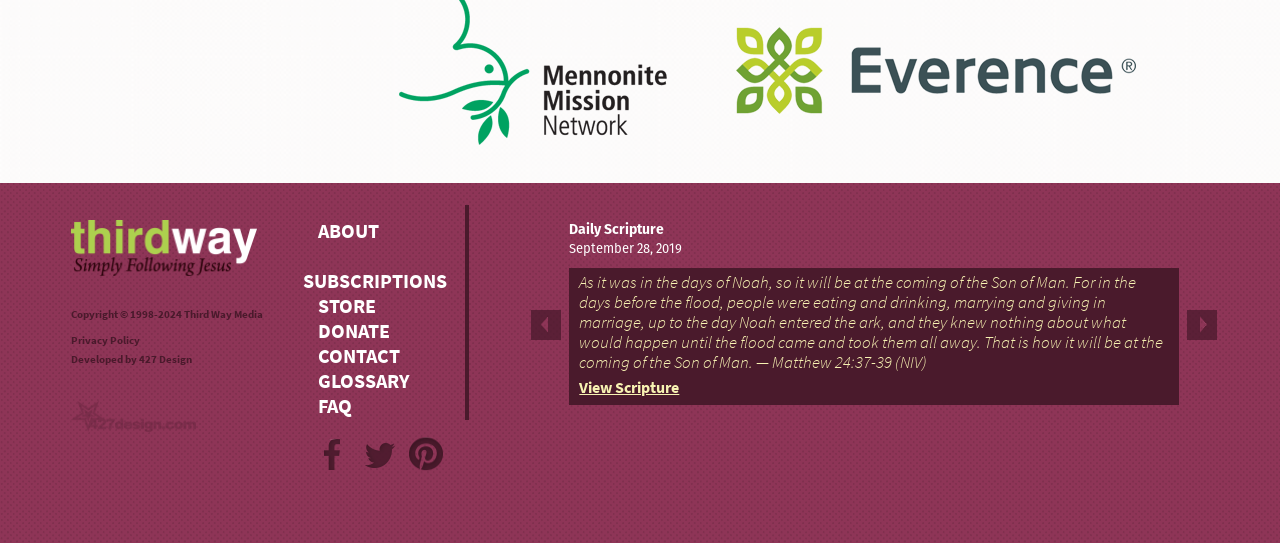Reply to the question with a single word or phrase:
How many links are available in the top navigation menu?

6